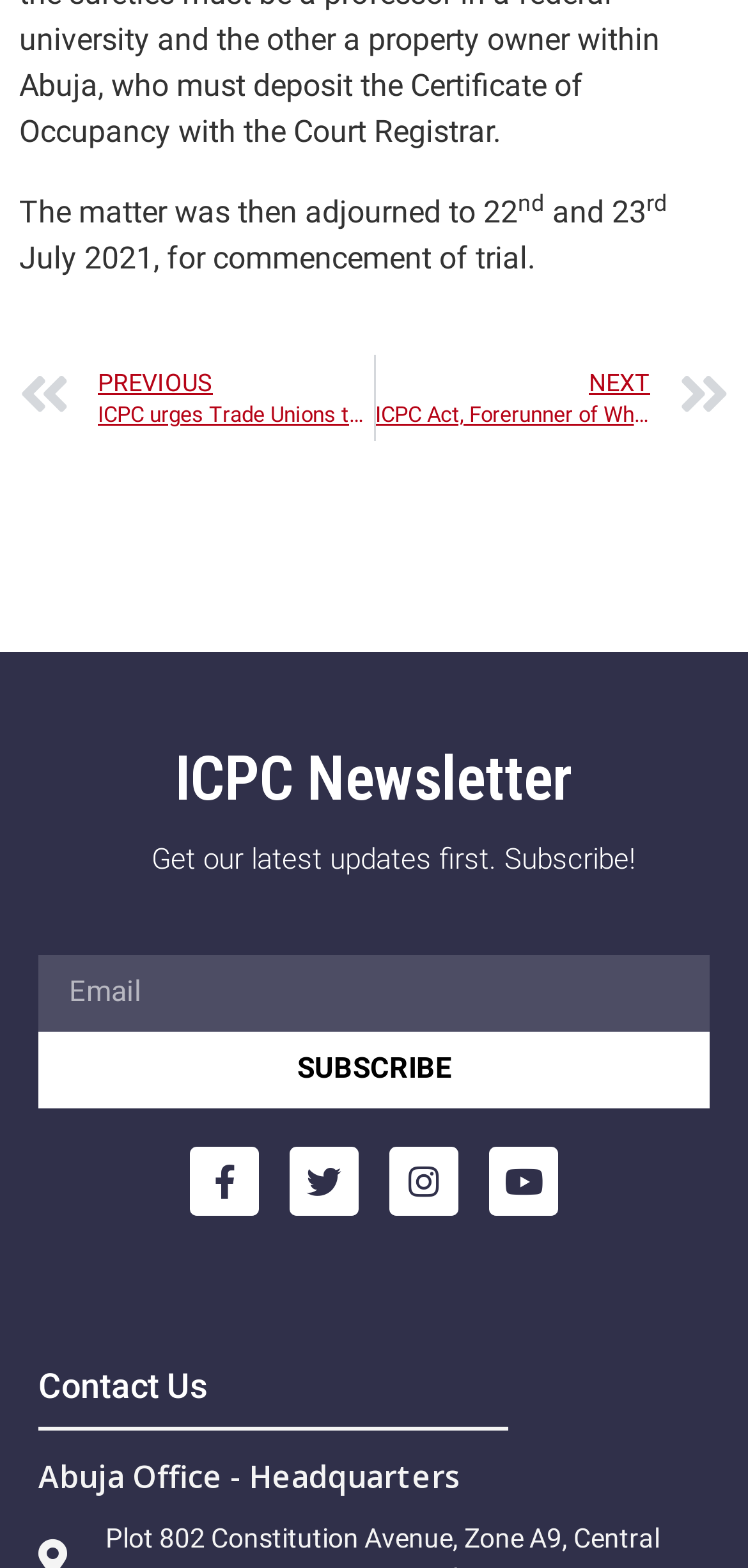What is the date mentioned in the text?
Provide a concise answer using a single word or phrase based on the image.

22 and 23 July 2021